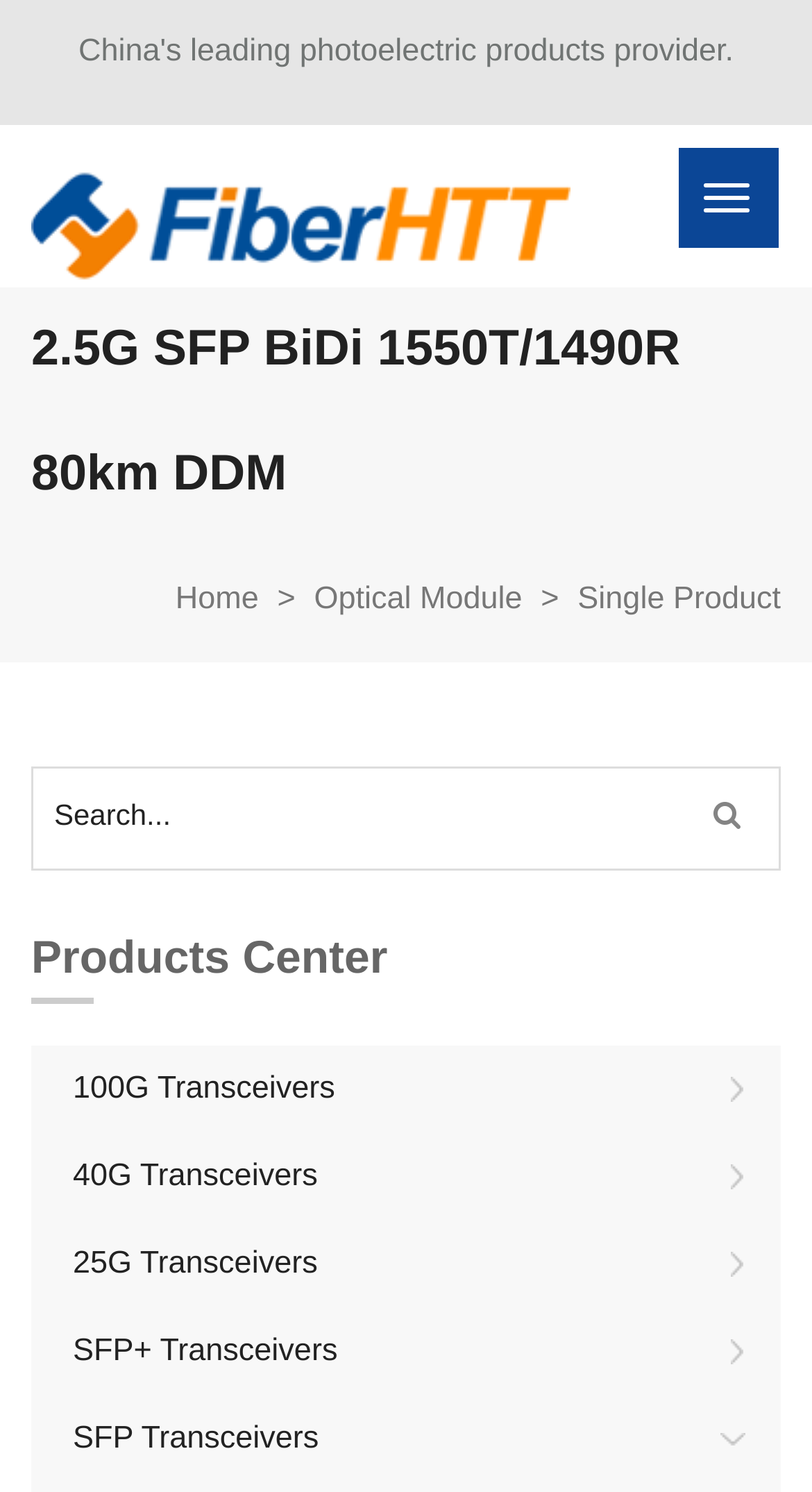Indicate the bounding box coordinates of the clickable region to achieve the following instruction: "click the search button."

[0.844, 0.518, 0.946, 0.574]